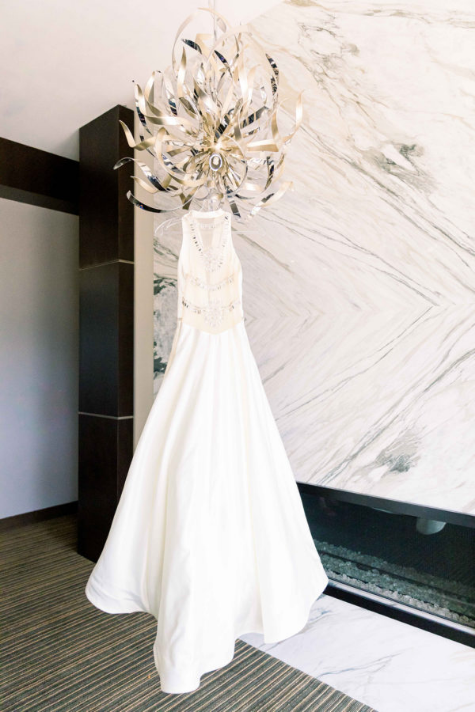What is the color inspiration for the wedding design?
Look at the screenshot and respond with a single word or phrase.

Purple